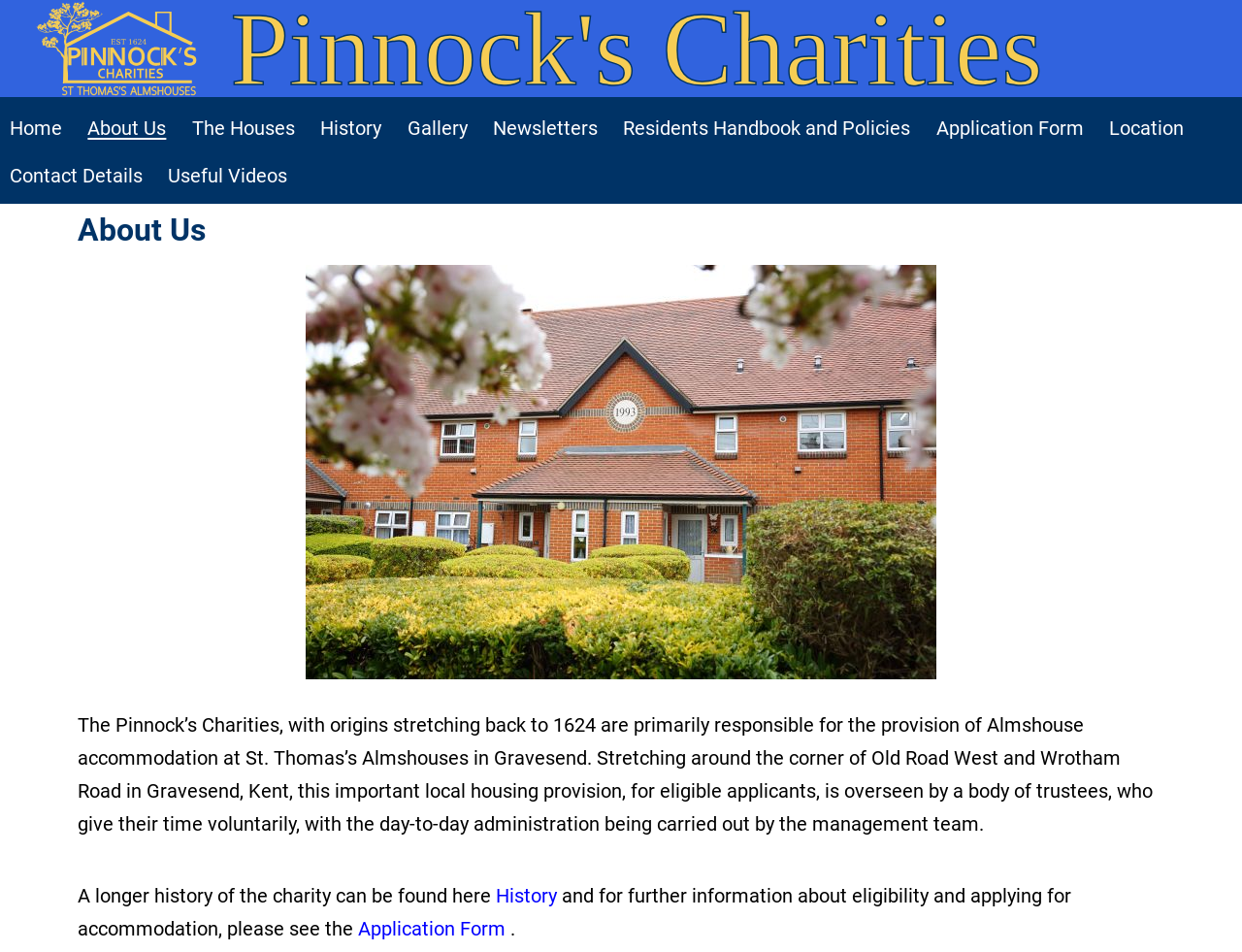Can you find the bounding box coordinates of the area I should click to execute the following instruction: "Explore the gallery"?

[0.317, 0.109, 0.386, 0.16]